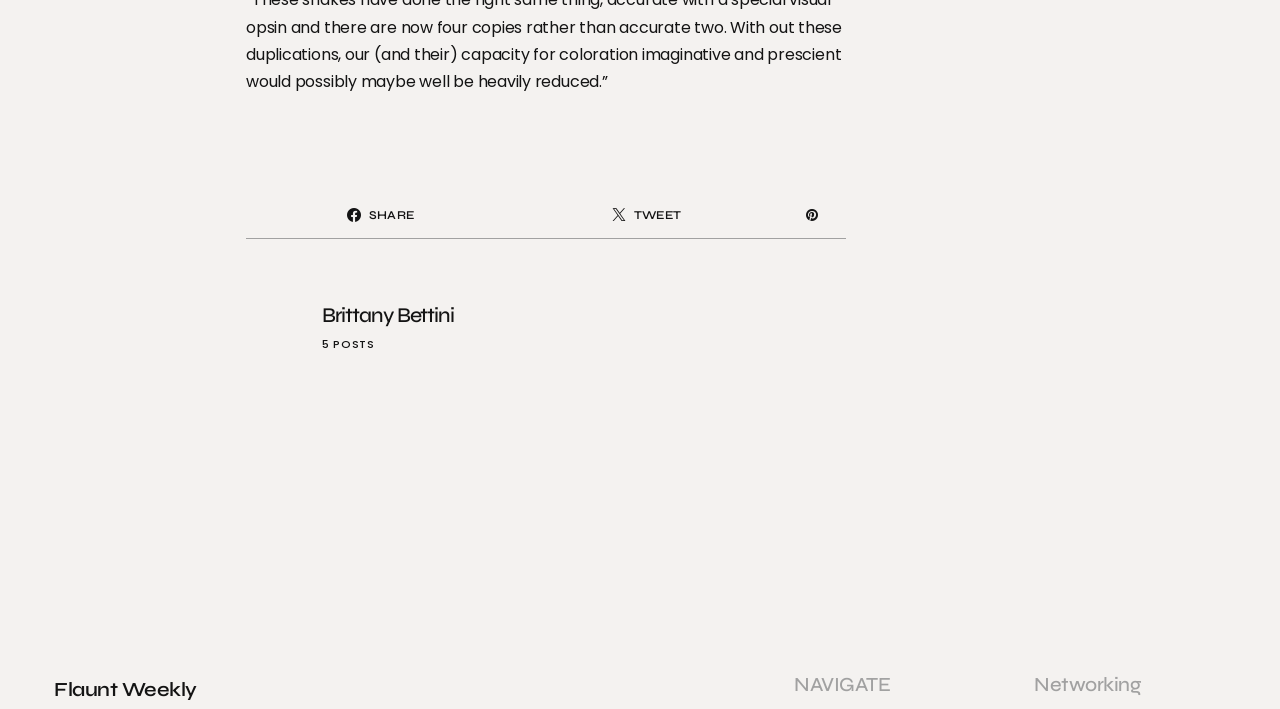Determine the bounding box coordinates of the target area to click to execute the following instruction: "View Brittany Bettini's profile."

[0.252, 0.428, 0.355, 0.463]